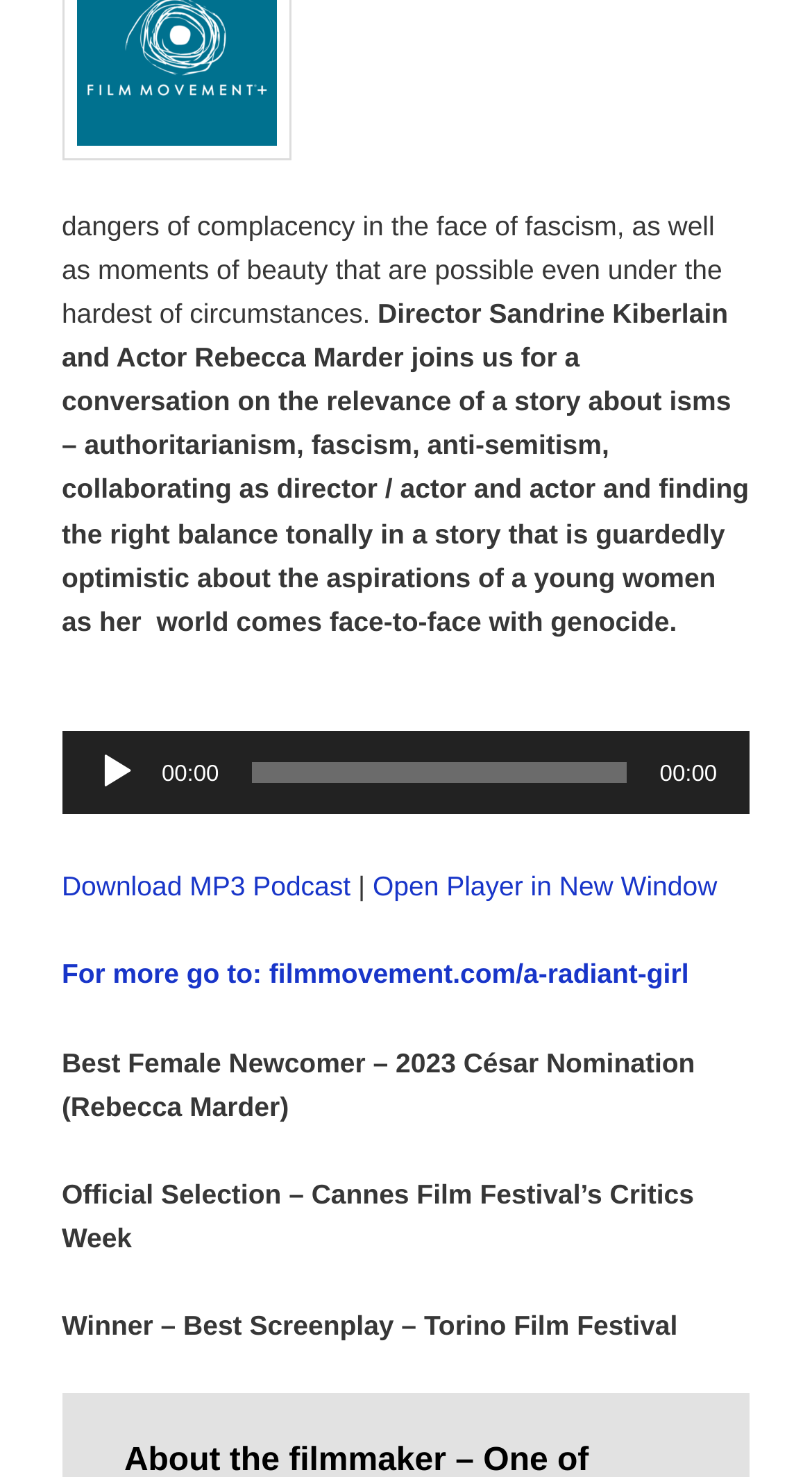What is the name of the film being discussed?
Provide a fully detailed and comprehensive answer to the question.

The link element 'For more go to: filmmovement.com/a-radiant-girl' suggests that the film being discussed is 'A Radiant Girl'.